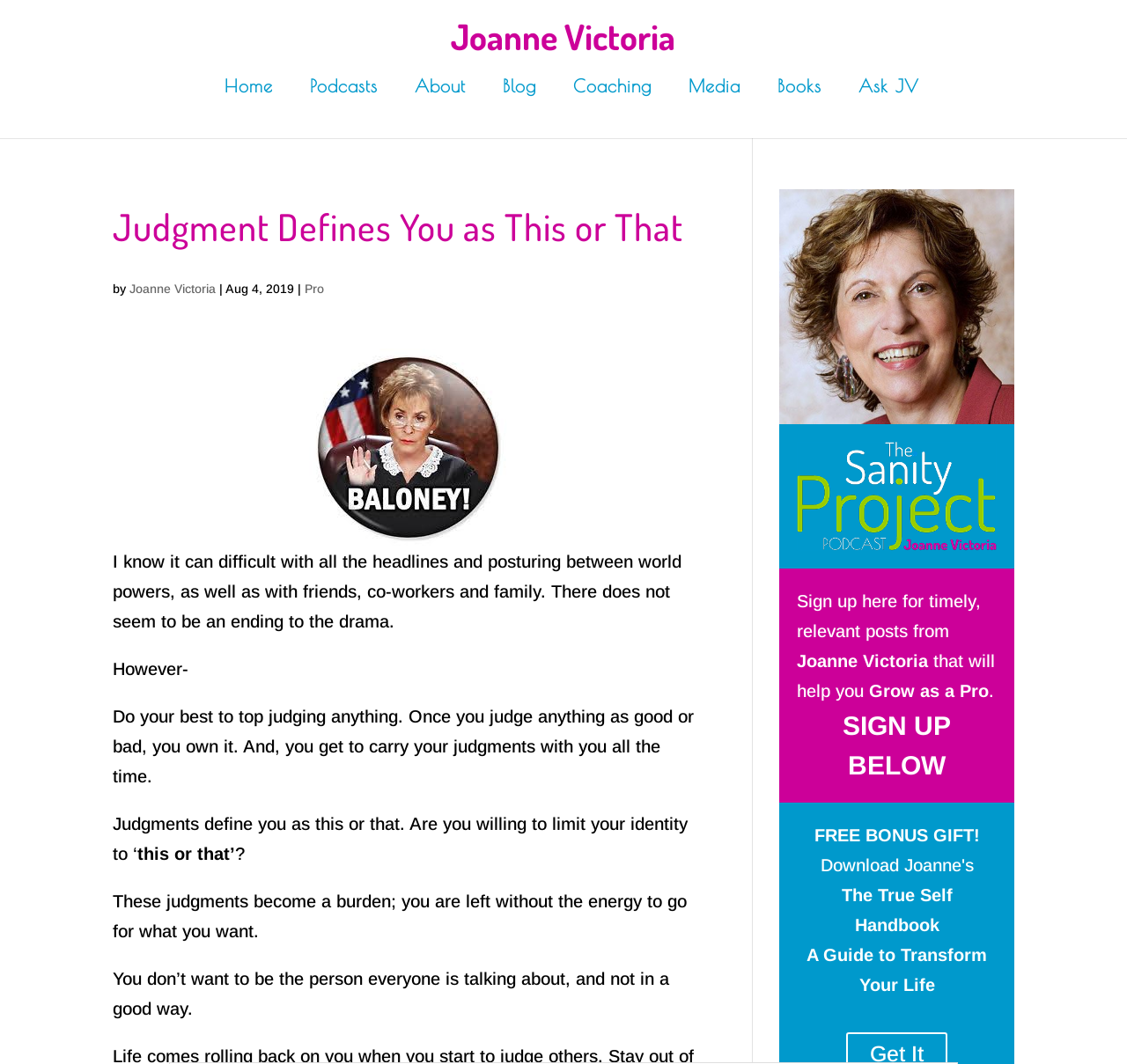Locate the bounding box coordinates of the area where you should click to accomplish the instruction: "Click on the 'Home' link".

[0.199, 0.075, 0.242, 0.105]